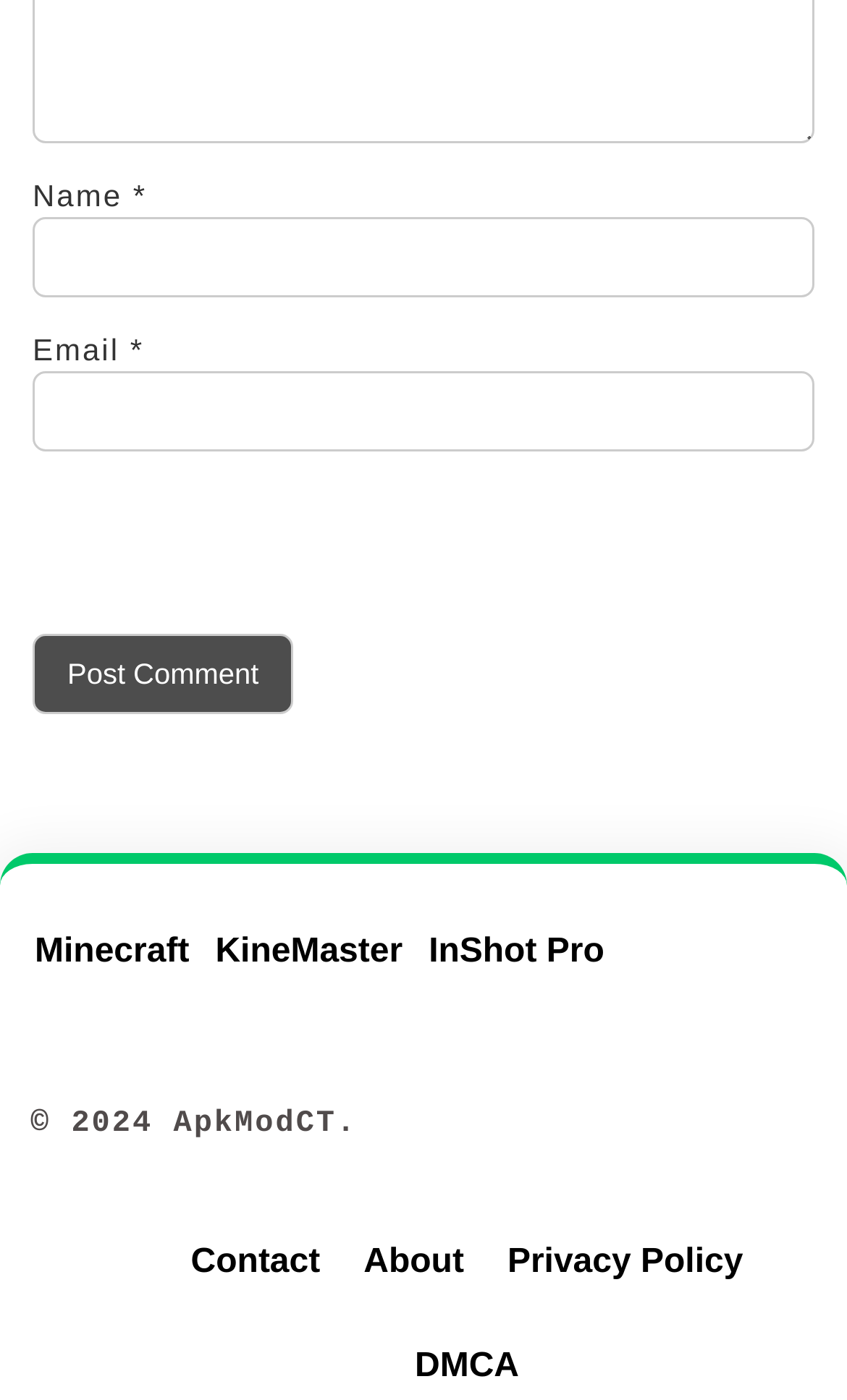Respond with a single word or phrase:
What is the purpose of the textbox with label 'Name'?

Input name